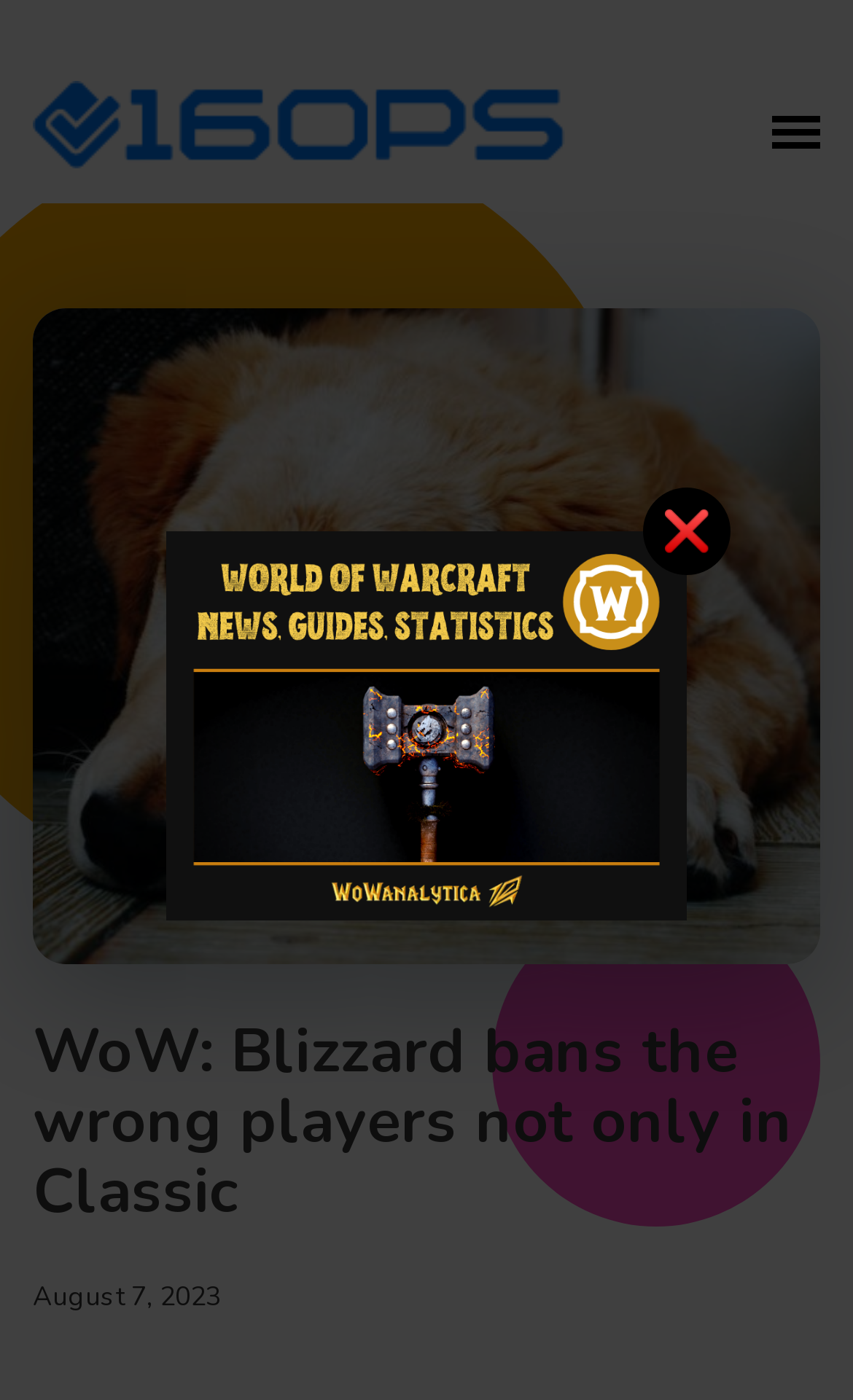What is the date of the article?
Please respond to the question with as much detail as possible.

The date of the article is located below the main heading of the webpage, and it is written in the format 'Month Day, Year'.